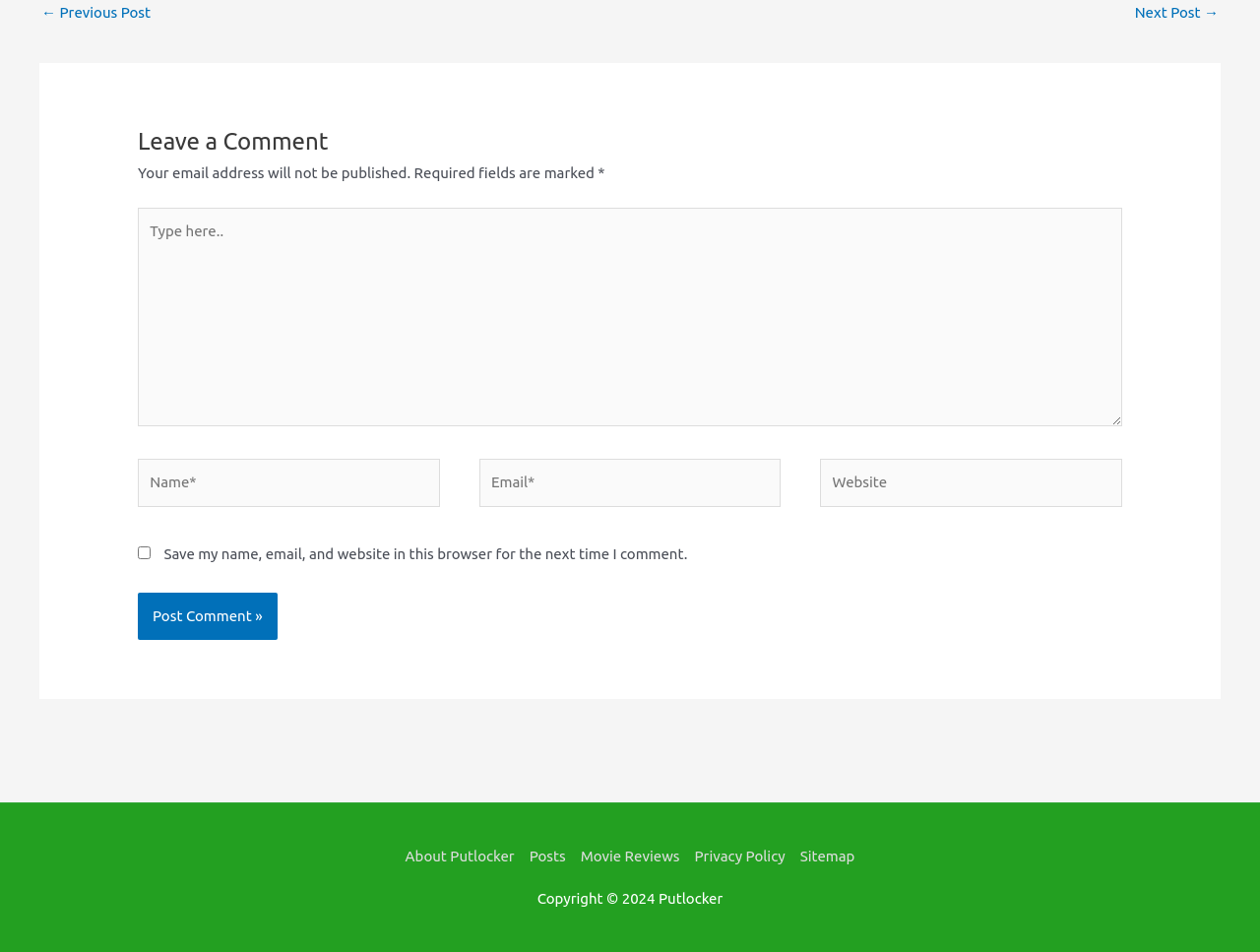What is the required field indicator?
Answer the question with a single word or phrase, referring to the image.

*